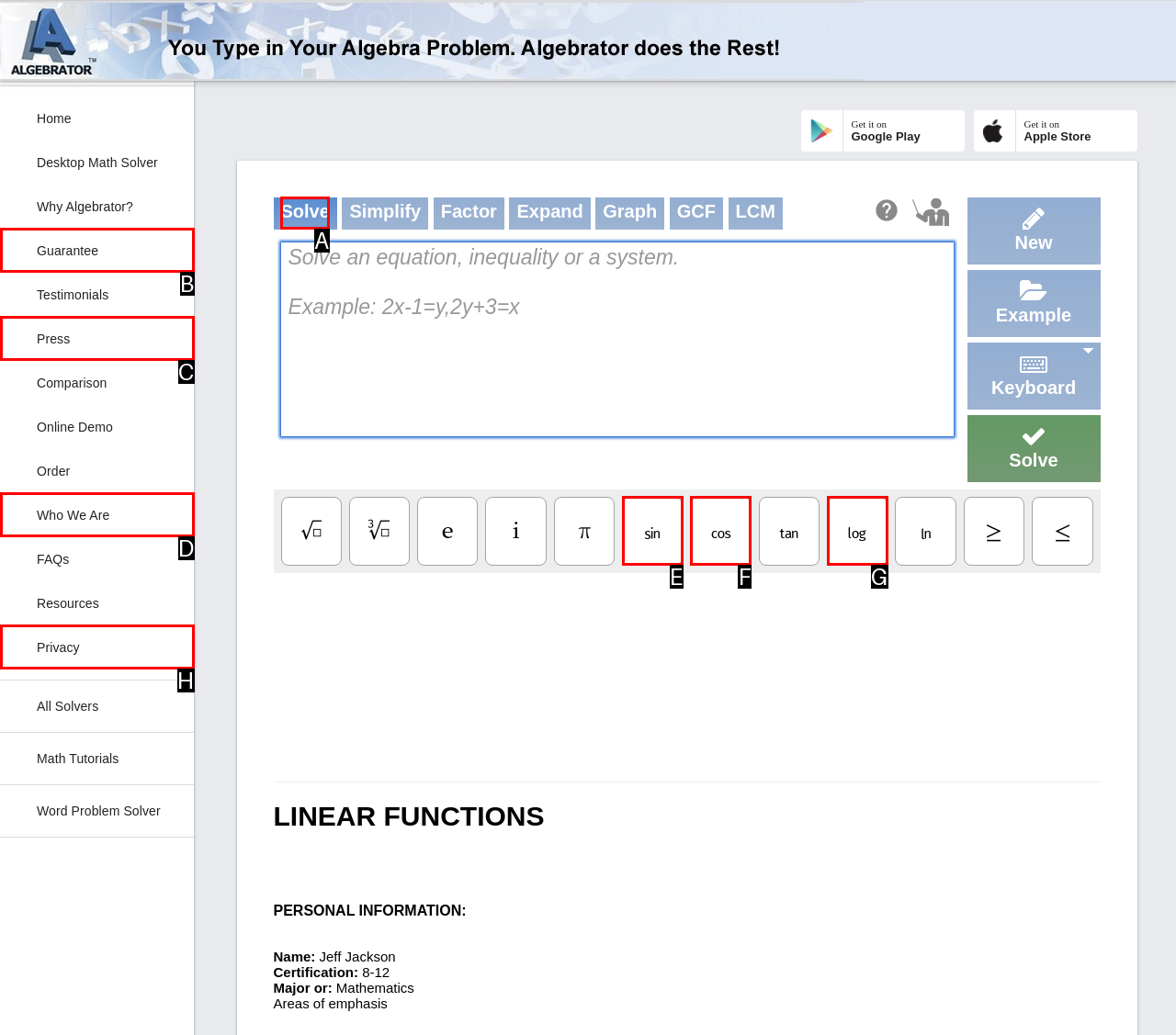Identify the appropriate choice to fulfill this task: Click on the 'Solve' link
Respond with the letter corresponding to the correct option.

A